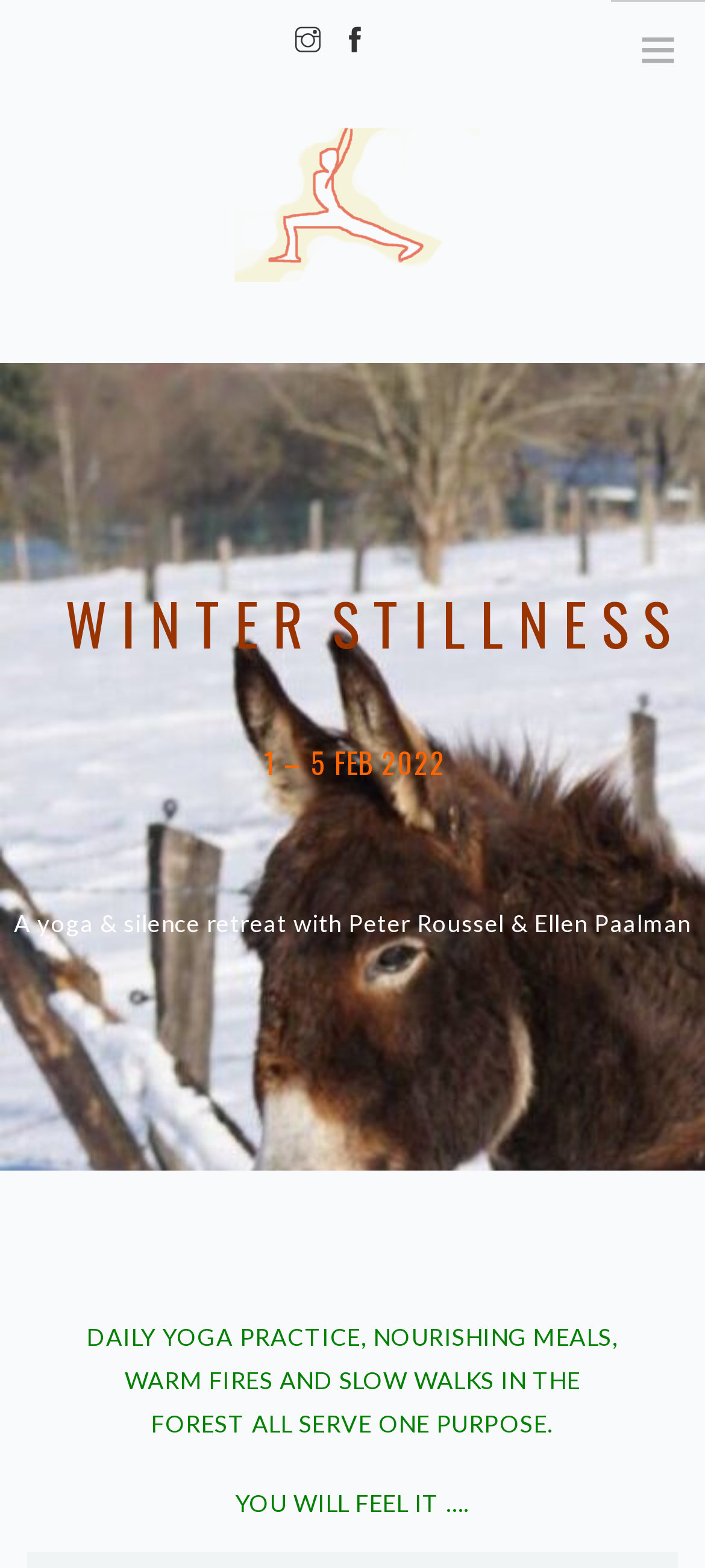Identify the bounding box for the UI element described as: "parent_node: Search for: value="Search"". The coordinates should be four float numbers between 0 and 1, i.e., [left, top, right, bottom].

None